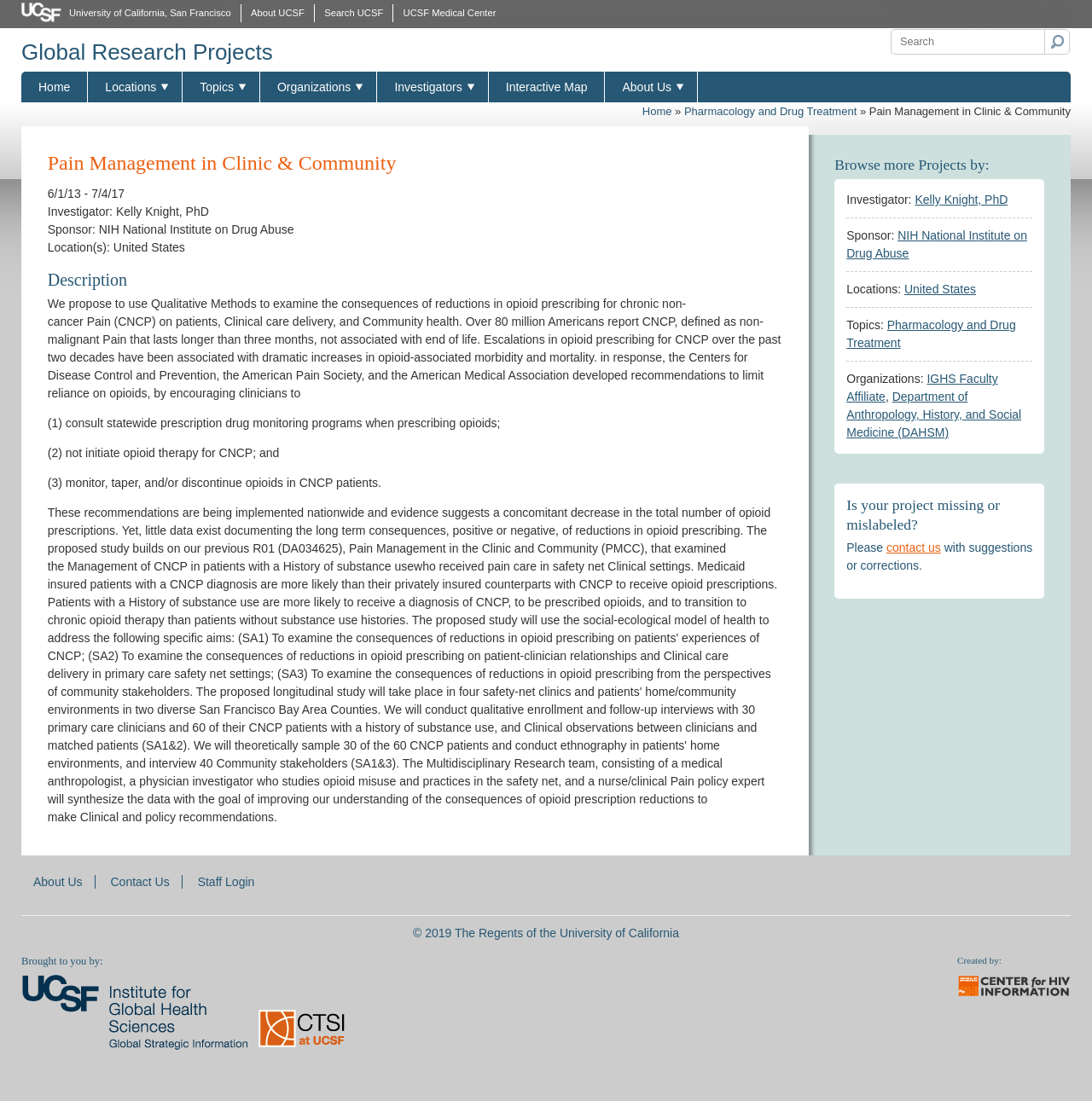Please find the bounding box coordinates of the element that needs to be clicked to perform the following instruction: "Contact us". The bounding box coordinates should be four float numbers between 0 and 1, represented as [left, top, right, bottom].

[0.812, 0.491, 0.862, 0.503]